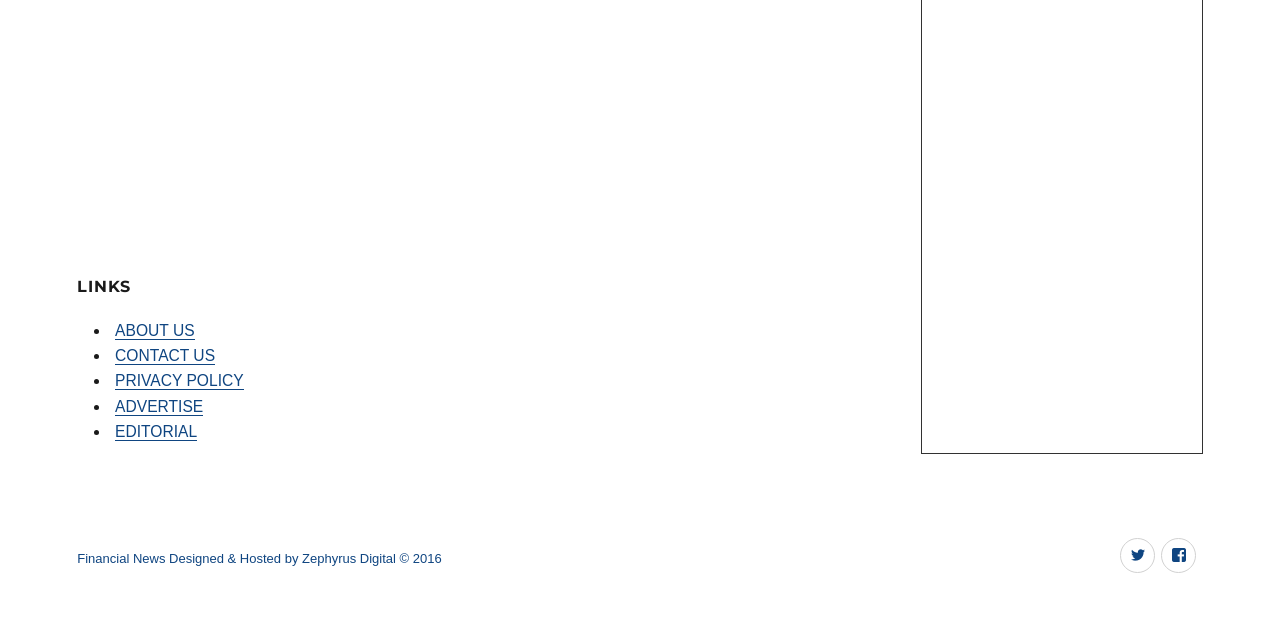Identify the bounding box coordinates of the section that should be clicked to achieve the task described: "Read PRIVACY POLICY".

[0.09, 0.599, 0.19, 0.626]